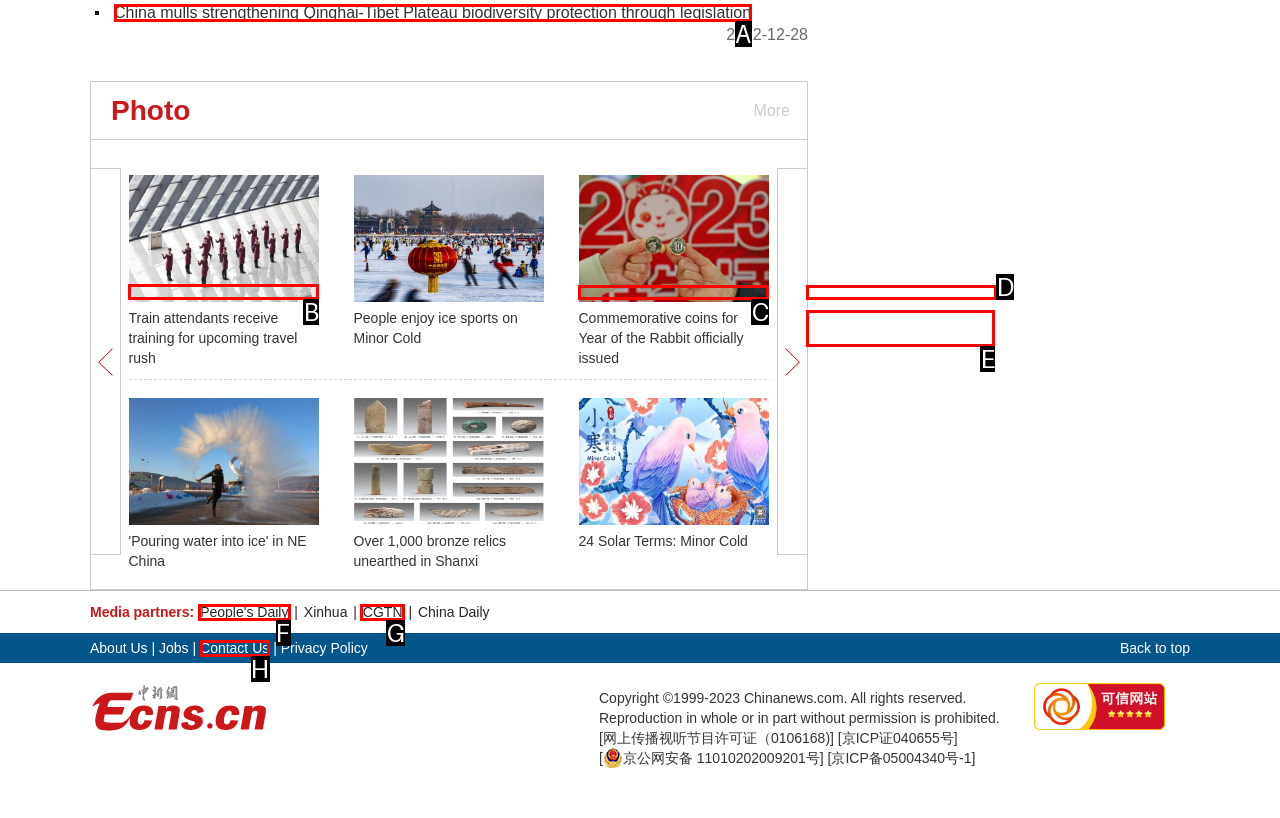Provide the letter of the HTML element that you need to click on to perform the task: View 'Train attendants receive training for upcoming travel rush'.
Answer with the letter corresponding to the correct option.

B